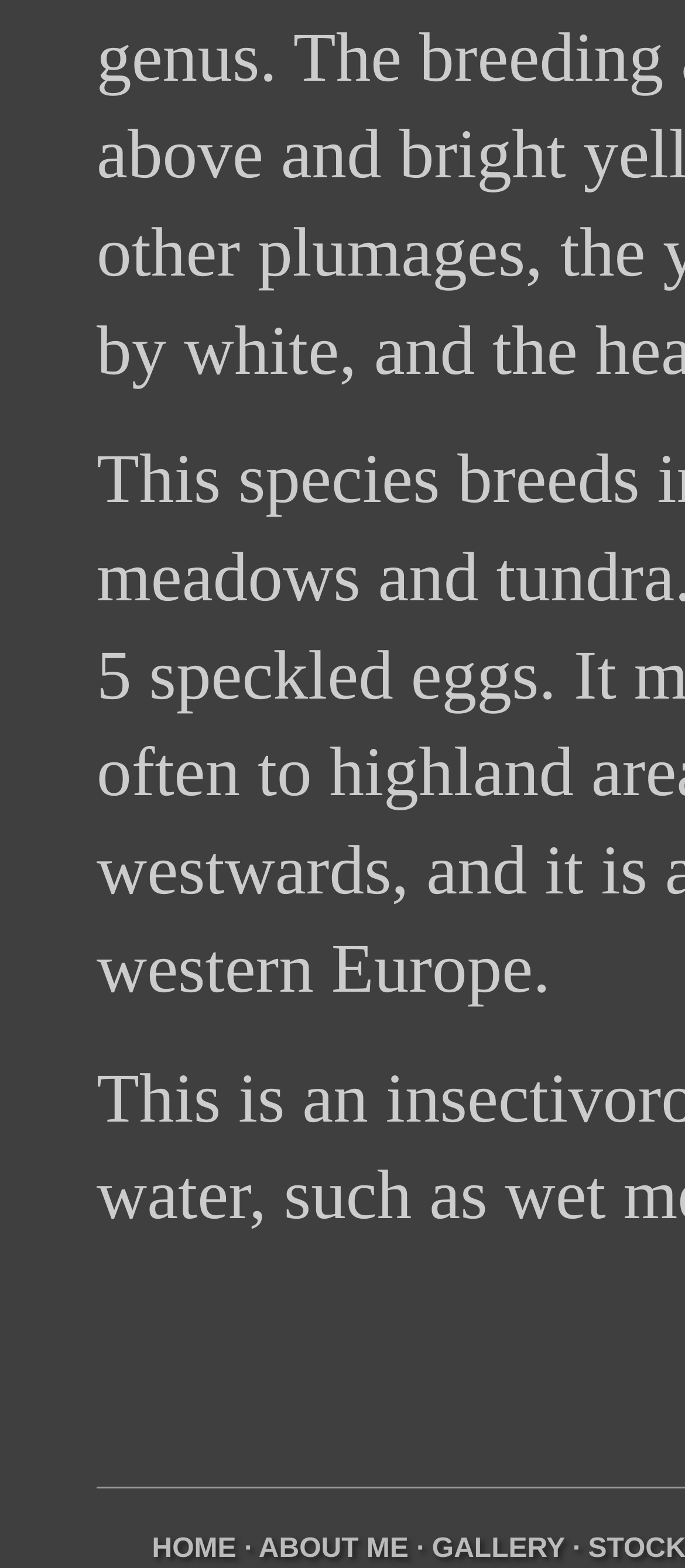Using the provided element description: "Browse by Author", determine the bounding box coordinates of the corresponding UI element in the screenshot.

None